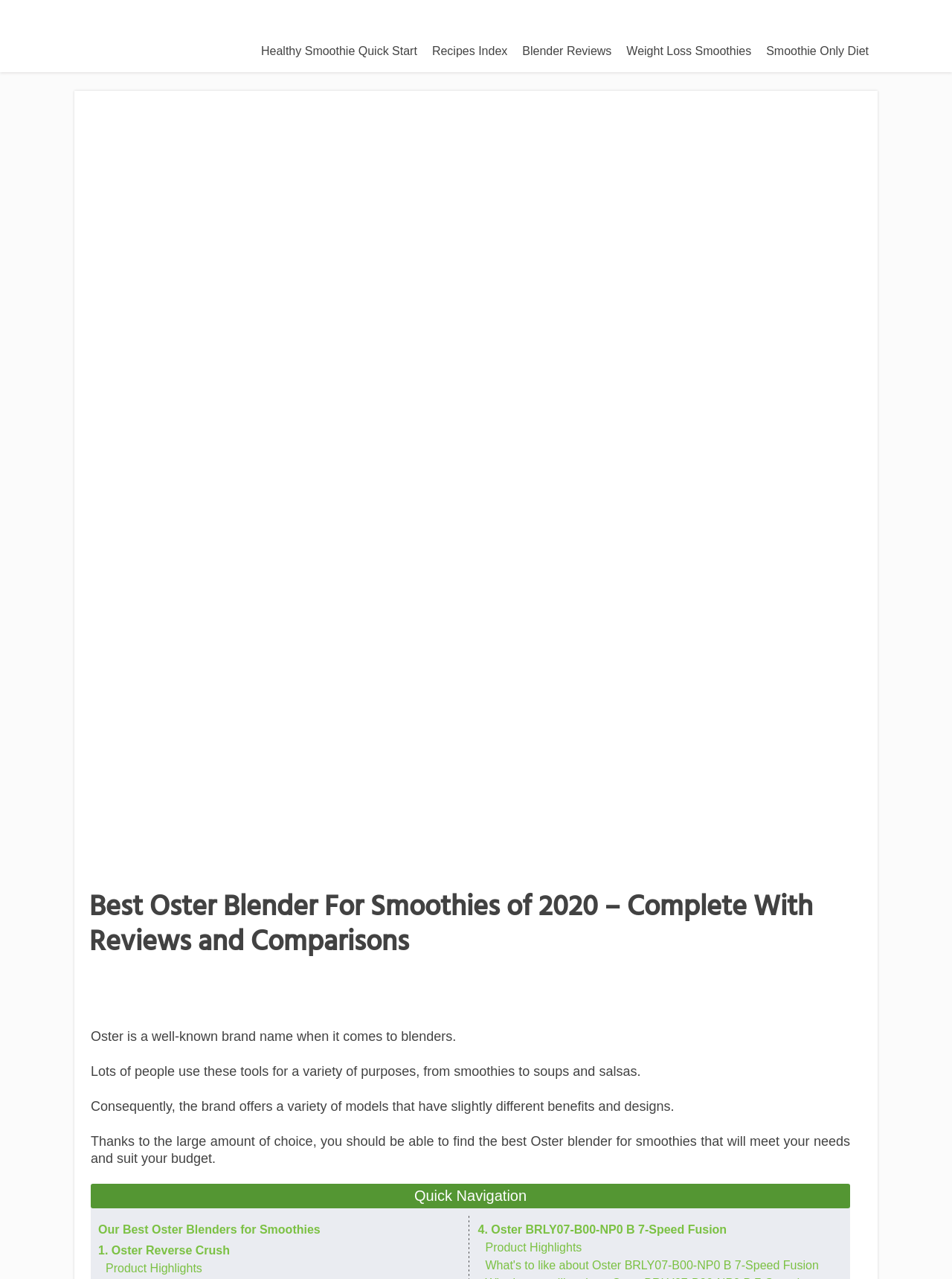Summarize the contents and layout of the webpage in detail.

This webpage is about the best Oster blenders for smoothies, featuring reviews and comparisons. At the top, there is a layout table with several links to related topics, including "Easy Healthy Smoothie", "Healthy Smoothie Quick Start", "Recipes Index", "Blender Reviews", "Weight Loss Smoothies", and "Smoothie Only Diet". These links are positioned horizontally, with "Easy Healthy Smoothie" on the left and "Smoothie Only Diet" on the right.

Below the links, there is a large image of an Oster blender, taking up most of the width of the page. Above the image, there is a heading that reads "Best Oster Blender For Smoothies of 2020 – Complete With Reviews and Comparisons".

The main content of the page starts with a paragraph of text that introduces Oster as a well-known brand for blenders, followed by several paragraphs that discuss the variety of Oster blender models and their benefits. The text is positioned on the left side of the page, with a small gap in between each paragraph.

On the right side of the page, there is a section titled "Quick Navigation" with links to different parts of the page, including "Our Best Oster Blenders for Smoothies" and "Product Highlights" for several blender models. These links are stacked vertically, with "Our Best Oster Blenders for Smoothies" at the top and "Product Highlights" for the last blender model at the bottom.

Overall, the page has a clean and organized structure, with clear headings and concise text that makes it easy to navigate and find the desired information.